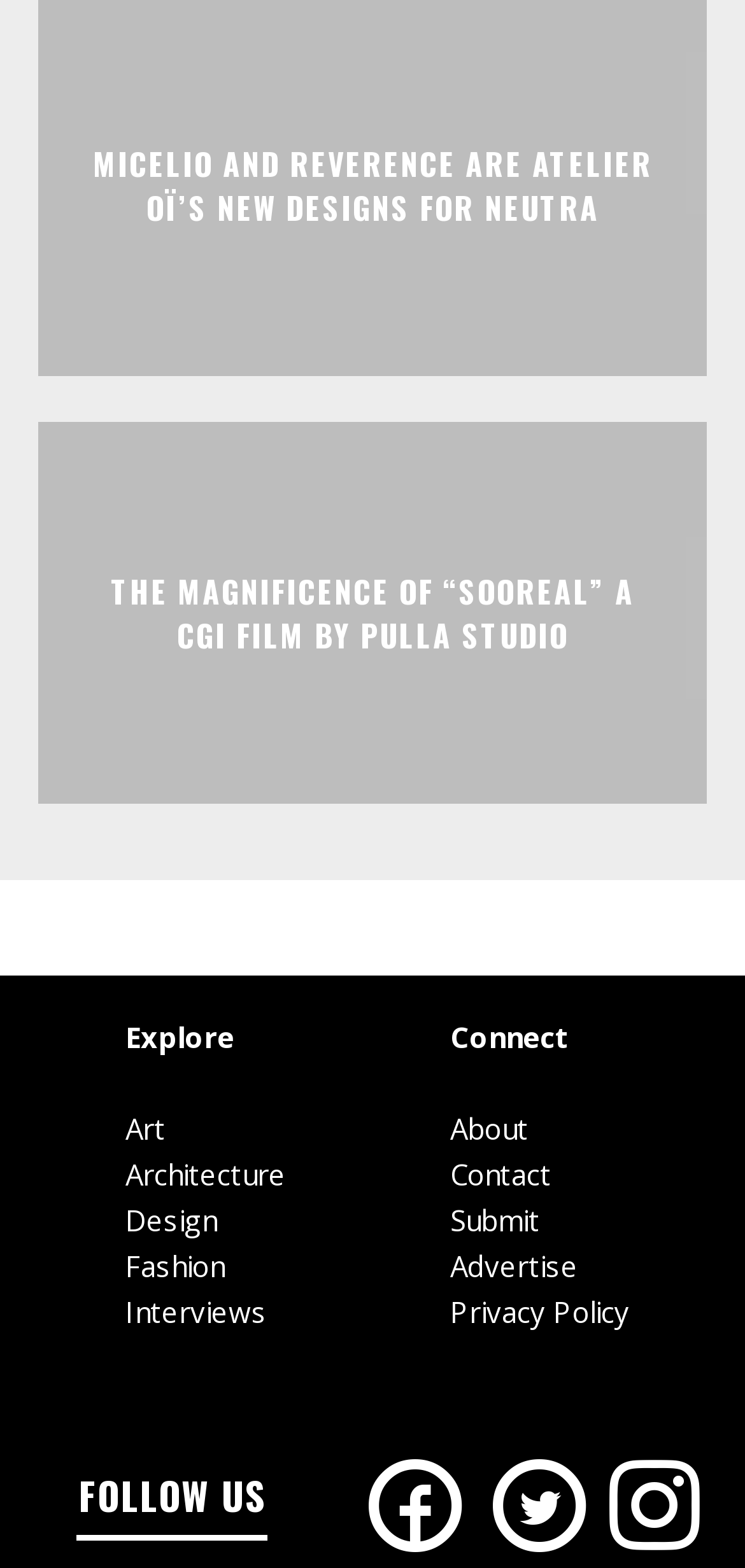What is the title of the first article?
Refer to the image and answer the question using a single word or phrase.

MICELIO AND REVERENCE ARE ATELIER OÏ’S NEW DESIGNS FOR NEUTRA